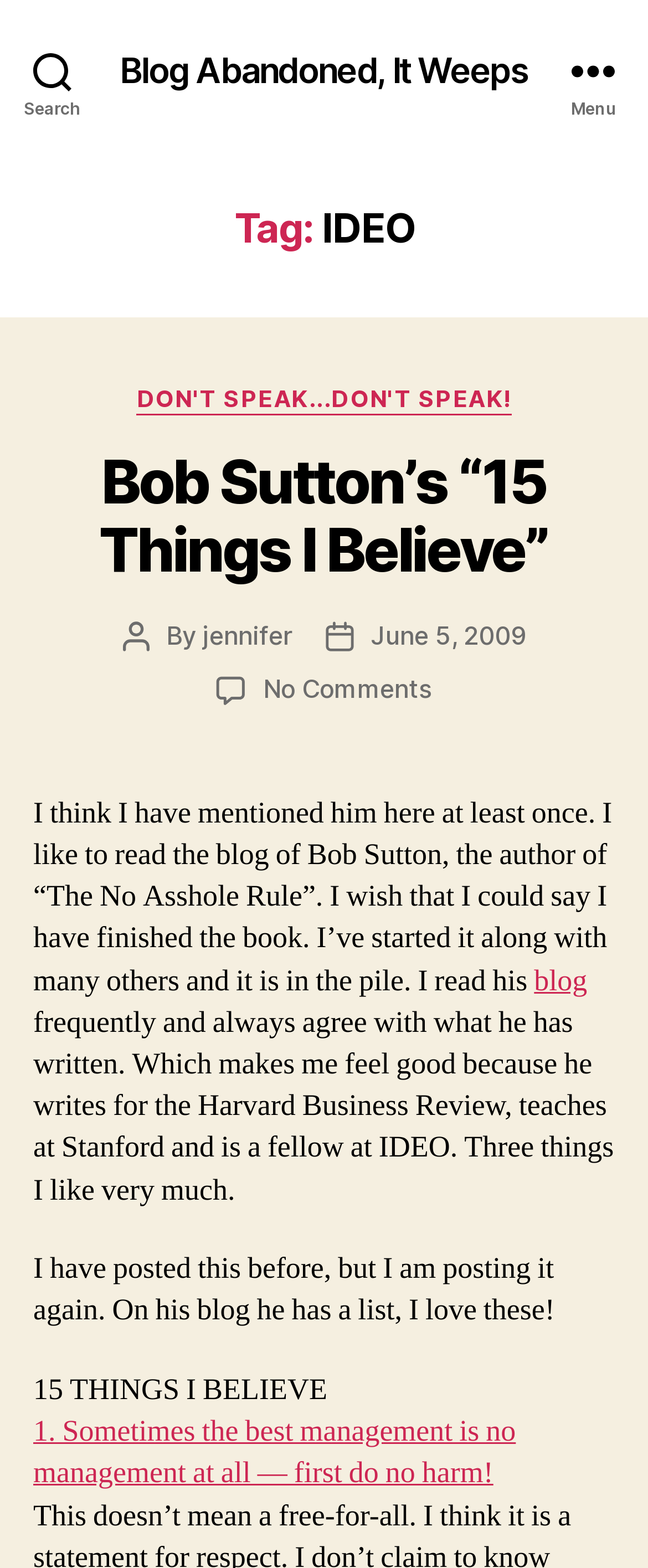Please mark the bounding box coordinates of the area that should be clicked to carry out the instruction: "Check the post date".

[0.572, 0.395, 0.81, 0.415]